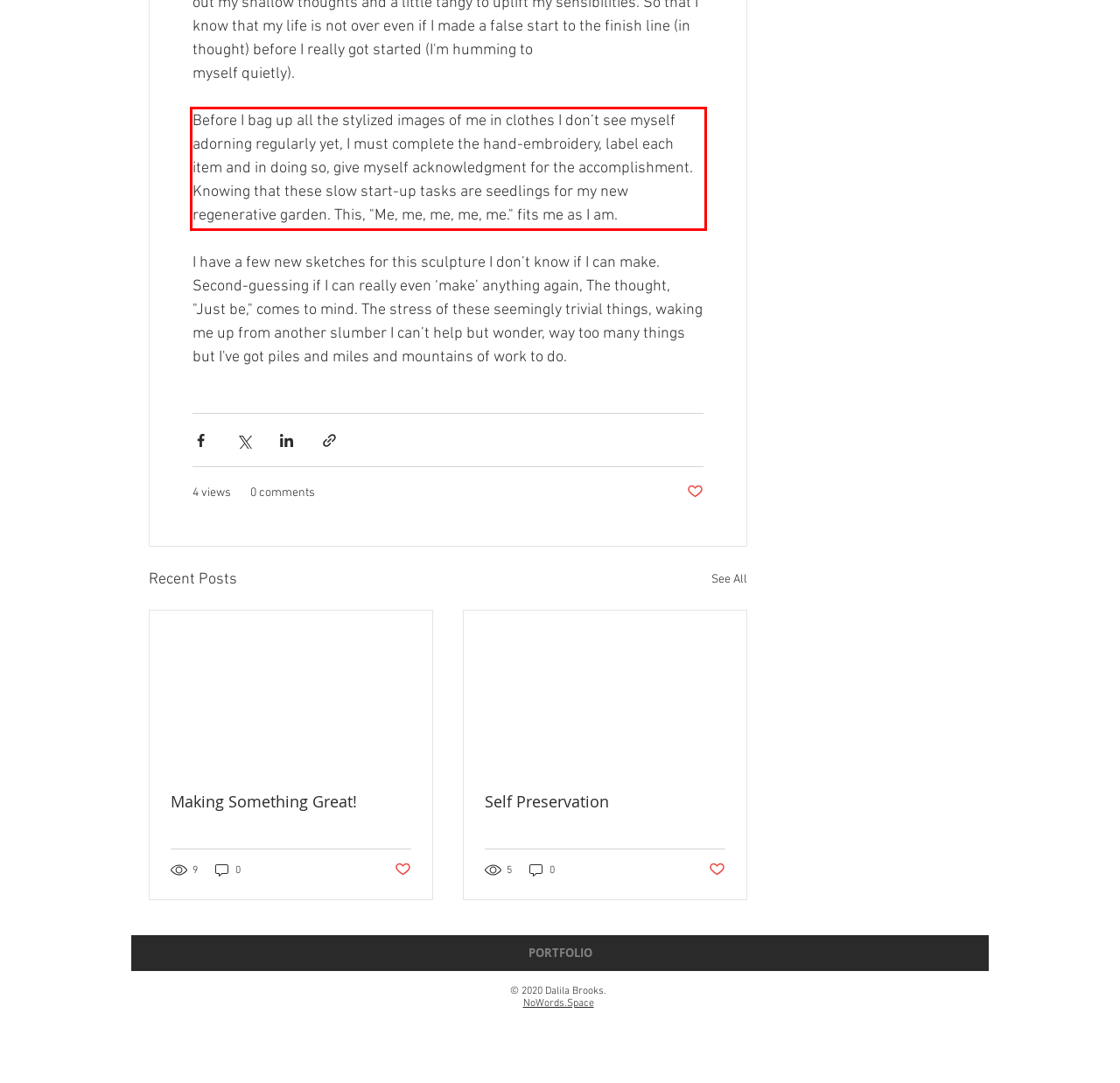In the given screenshot, locate the red bounding box and extract the text content from within it.

Before I bag up all the stylized images of me in clothes I don’t see myself adorning regularly yet, I must complete the hand-embroidery, label each item and in doing so, give myself acknowledgment for the accomplishment. Knowing that these slow start-up tasks are seedlings for my new regenerative garden. This, "Me, me, me, me, me." fits me as I am.